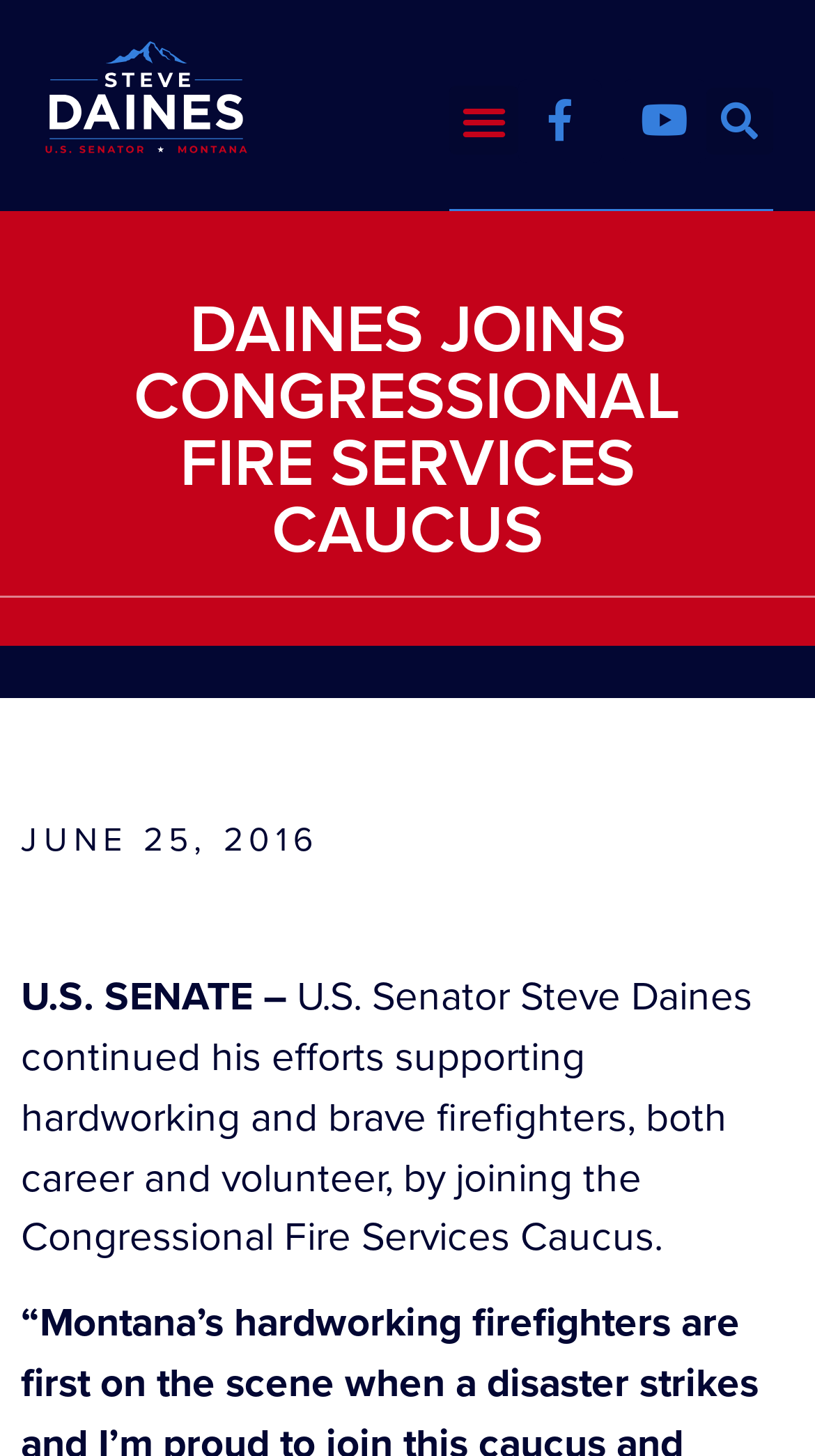Generate a comprehensive description of the webpage content.

The webpage is about U.S. Senator Steve Daines joining the Congressional Fire Services Caucus. At the top left, there is a link with no text. Next to it, on the top right, there is a menu toggle button. Further to the right, there are two social media links, one for Facebook and one for Youtube. A search bar with a search button is located at the top right corner.

Below the top section, there is a prominent heading that reads "DAINES JOINS CONGRESSIONAL FIRE SERVICES CAUCUS". Underneath the heading, there is a date "JUNE 25, 2016" on the left side. Next to the date, there is a paragraph of text that describes Senator Steve Daines' efforts in supporting firefighters. The text mentions that he joined the Congressional Fire Services Caucus to support hardworking and brave firefighters, both career and volunteer.